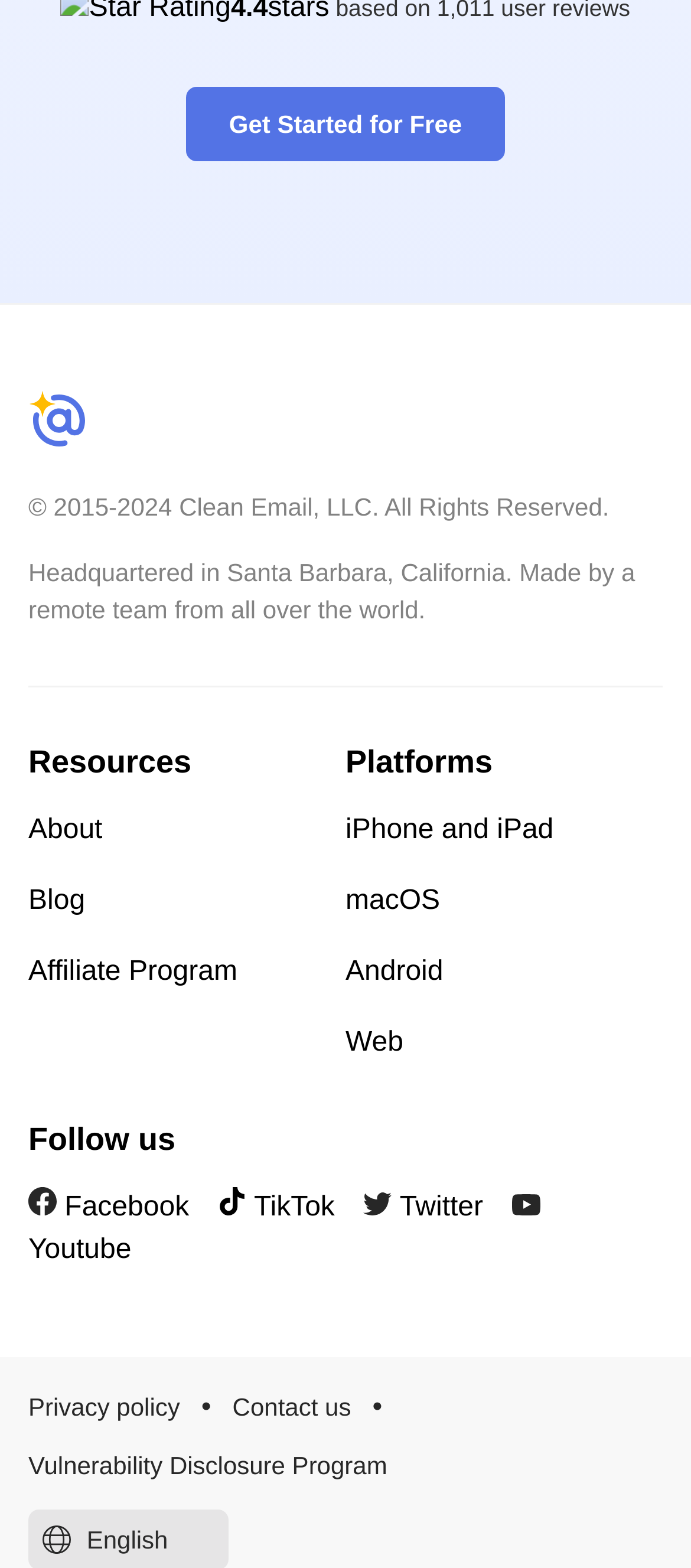Please identify the bounding box coordinates of the element's region that I should click in order to complete the following instruction: "Follow on Facebook". The bounding box coordinates consist of four float numbers between 0 and 1, i.e., [left, top, right, bottom].

[0.041, 0.76, 0.285, 0.78]